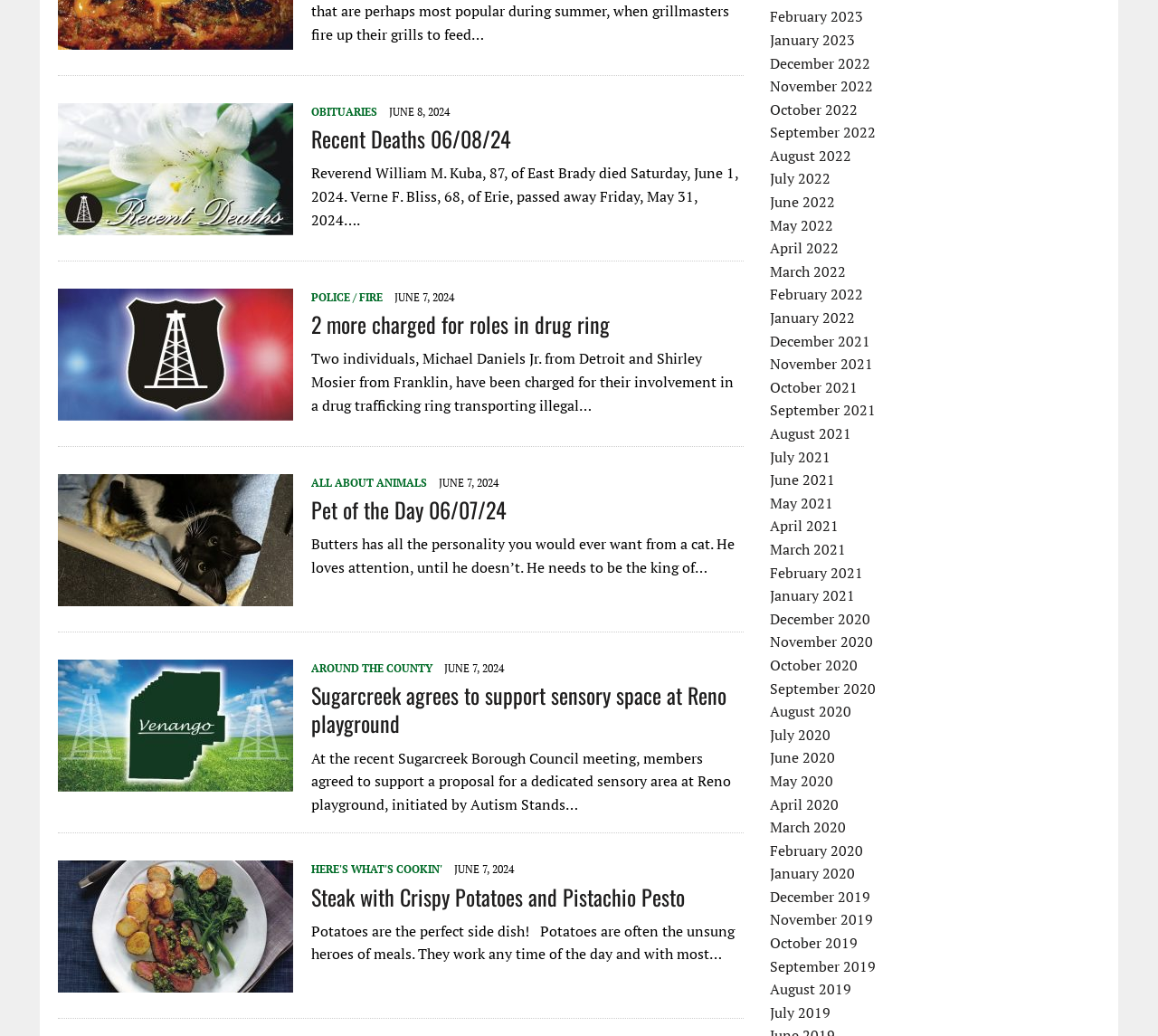Please predict the bounding box coordinates of the element's region where a click is necessary to complete the following instruction: "Browse 'Steak with Crispy Potatoes and Pistachio Pesto'". The coordinates should be represented by four float numbers between 0 and 1, i.e., [left, top, right, bottom].

[0.05, 0.937, 0.253, 0.956]